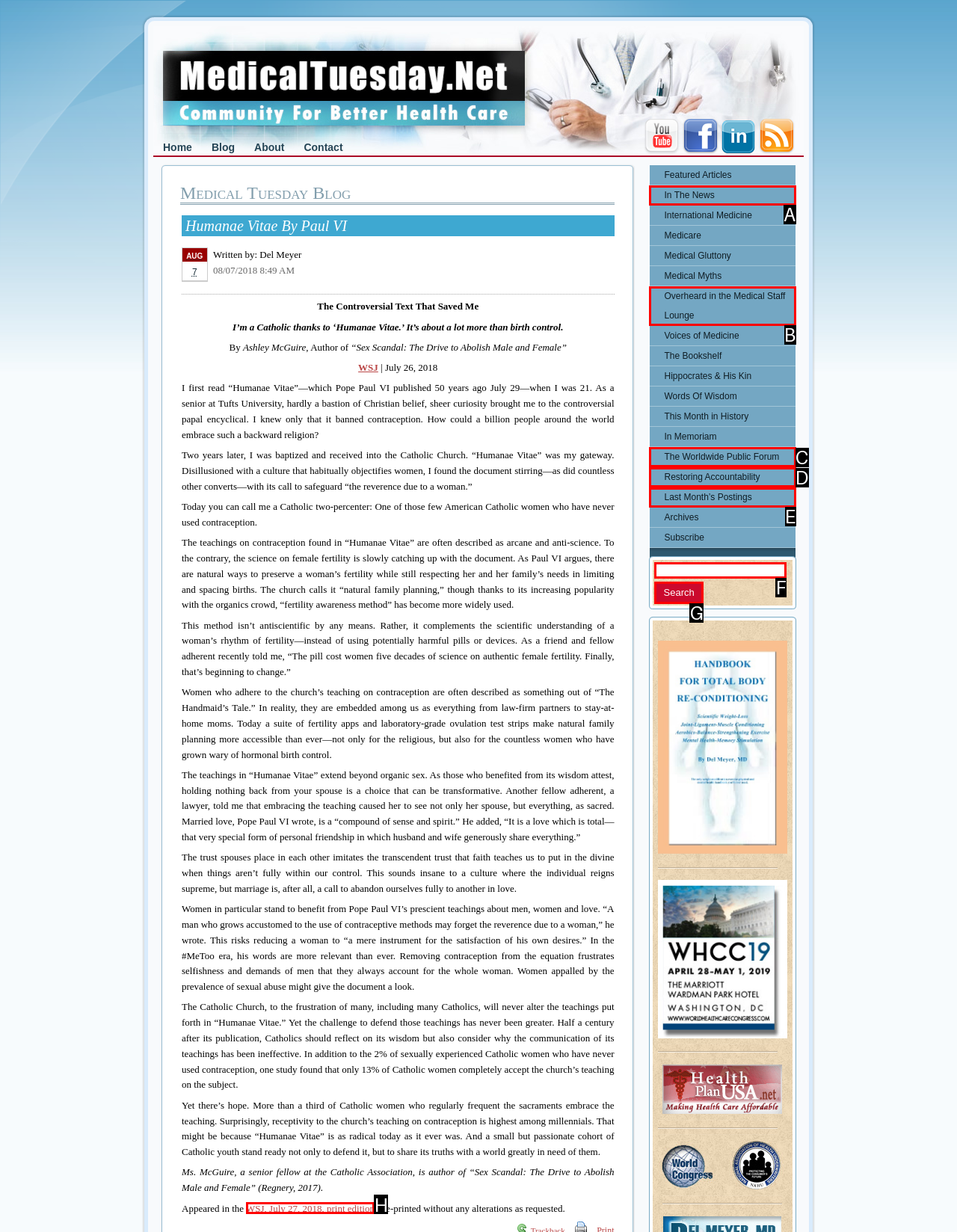Find the HTML element that suits the description: Last Month’s Postings
Indicate your answer with the letter of the matching option from the choices provided.

E